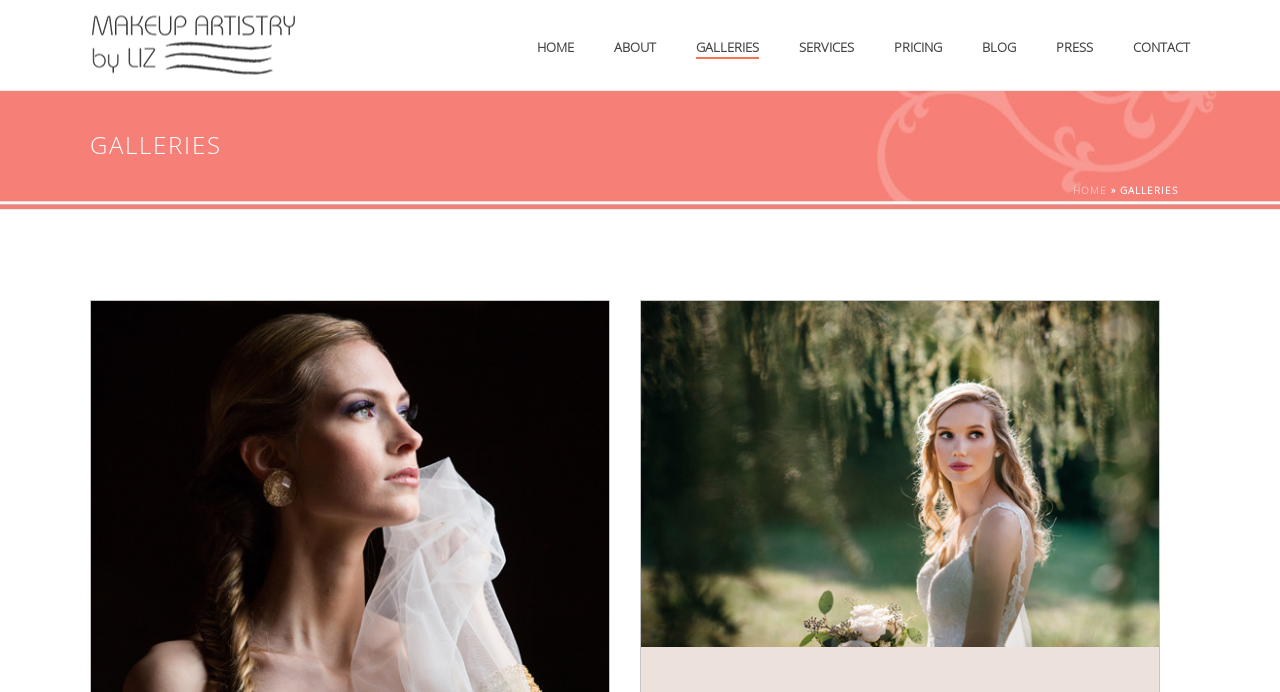Locate the bounding box coordinates of the clickable region necessary to complete the following instruction: "go to home page". Provide the coordinates in the format of four float numbers between 0 and 1, i.e., [left, top, right, bottom].

[0.404, 0.05, 0.464, 0.085]